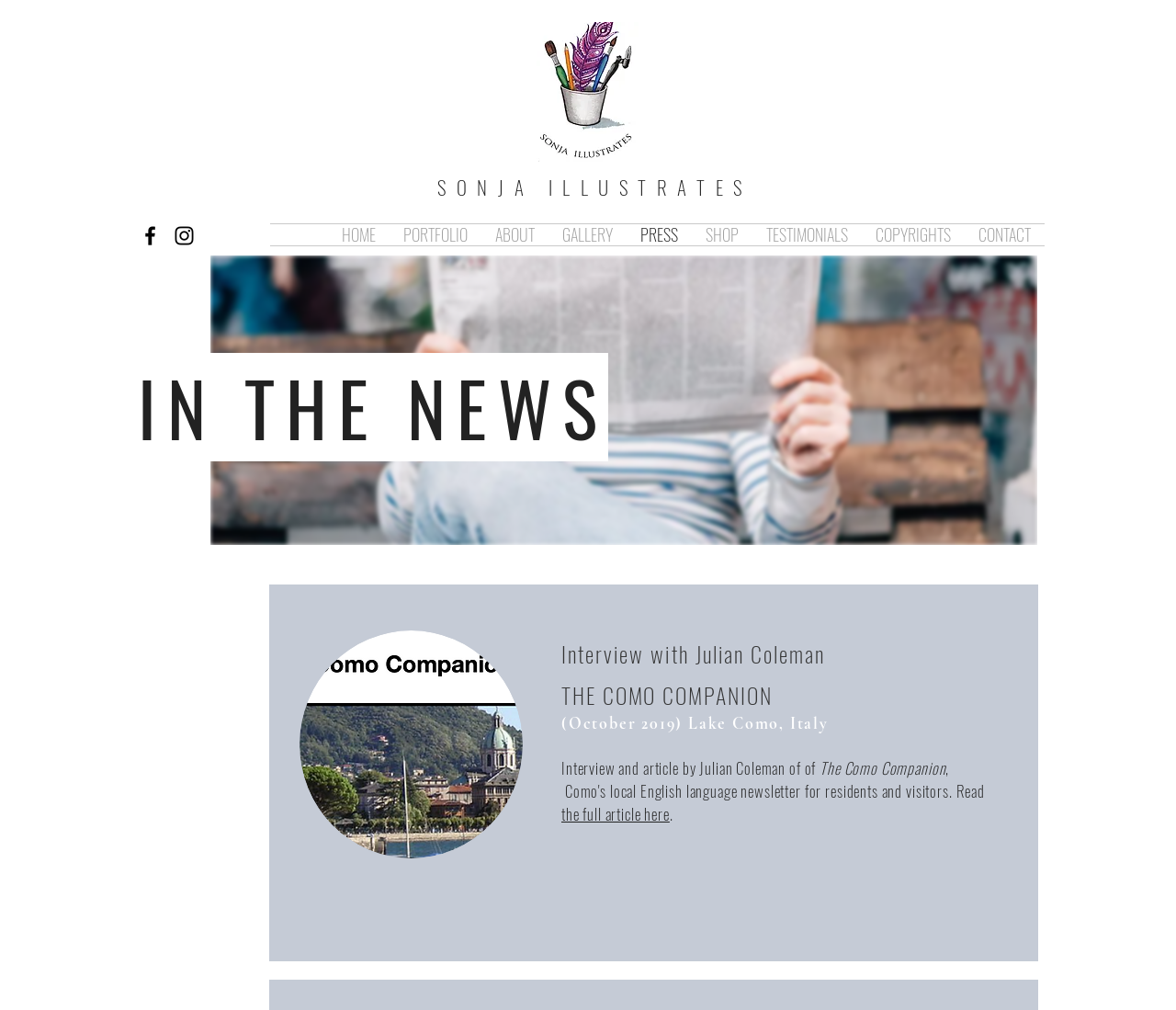Describe the webpage meticulously, covering all significant aspects.

The webpage is titled "PRESS | Sonja Illustrates" and features a prominent image of the artist, Sonja Illustrates, at the top center of the page. Below the image, there is a heading with the same title, "SONJA ILLUSTRATES", which spans across most of the page.

To the left of the heading, there is a social bar with two icons, a black Facebook icon and a black Instagram icon, which are closely positioned together. 

On the same horizontal level as the social bar, there is a navigation menu labeled "Site" that takes up most of the page's width. The menu consists of nine links: "HOME", "PORTFOLIO", "ABOUT", "GALLERY", "PRESS", "SHOP", "TESTIMONIALS", "COPYRIGHTS", and "CONTACT". These links are evenly spaced and aligned horizontally.

Below the navigation menu, there is an image of a newspaper, which is positioned near the top left corner of the page. 

The main content of the page is divided into sections, with headings and links. The first section is titled "IN THE NEWS" and is positioned below the newspaper image. 

The next section features a link to an article, "Screenshot 2019-10-21 at 22.04.40.png", which is accompanied by a heading, "Interview with Julian Coleman". Below this, there is another heading, "THE COMO COMPANION", followed by a static text "(October 2019) Lake Como, Italy". 

The final section consists of a heading that describes an interview and article by Julian Coleman of The Como Companion, with a link to "the full article here".